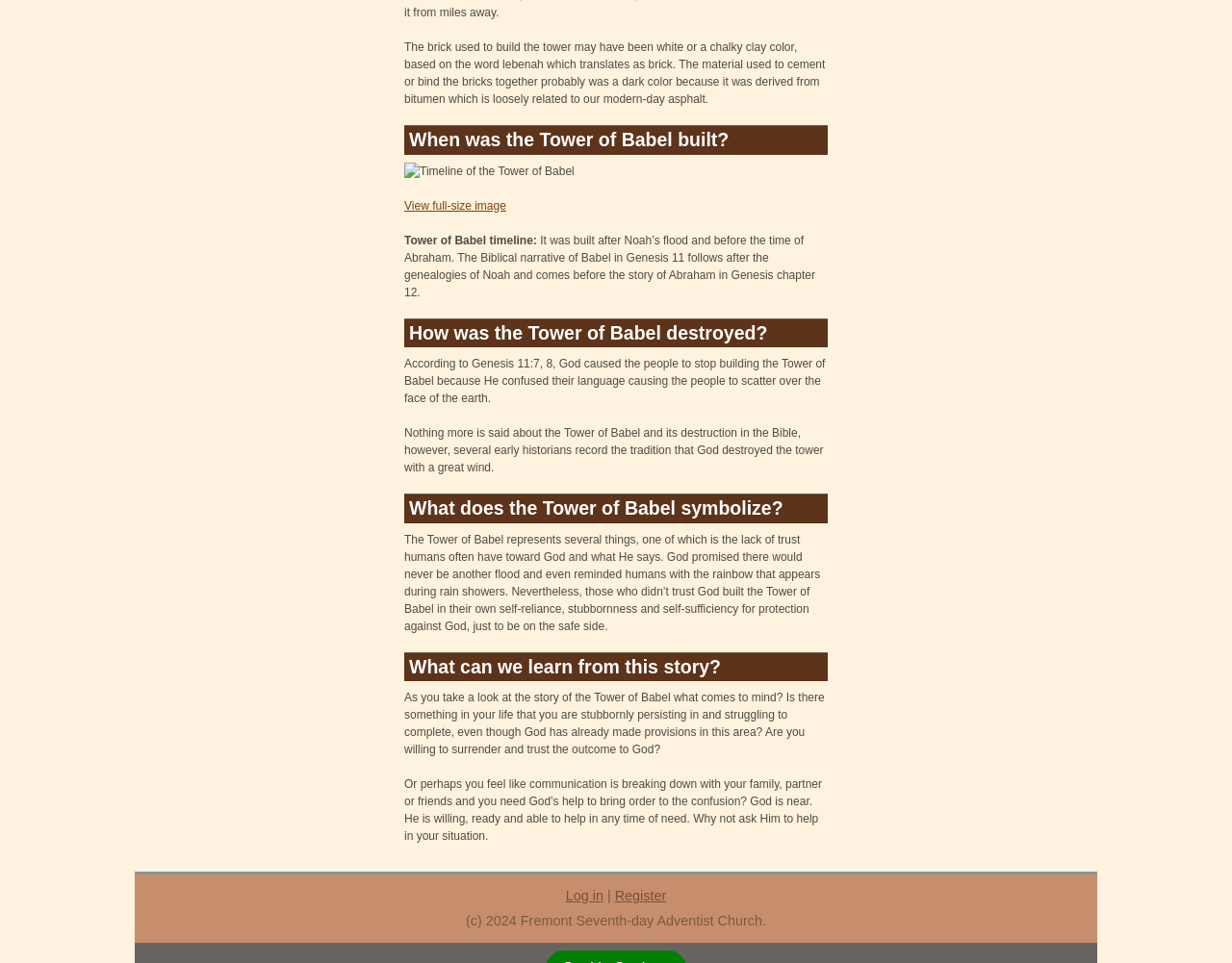Answer in one word or a short phrase: 
How was the Tower of Babel destroyed?

God confused their language